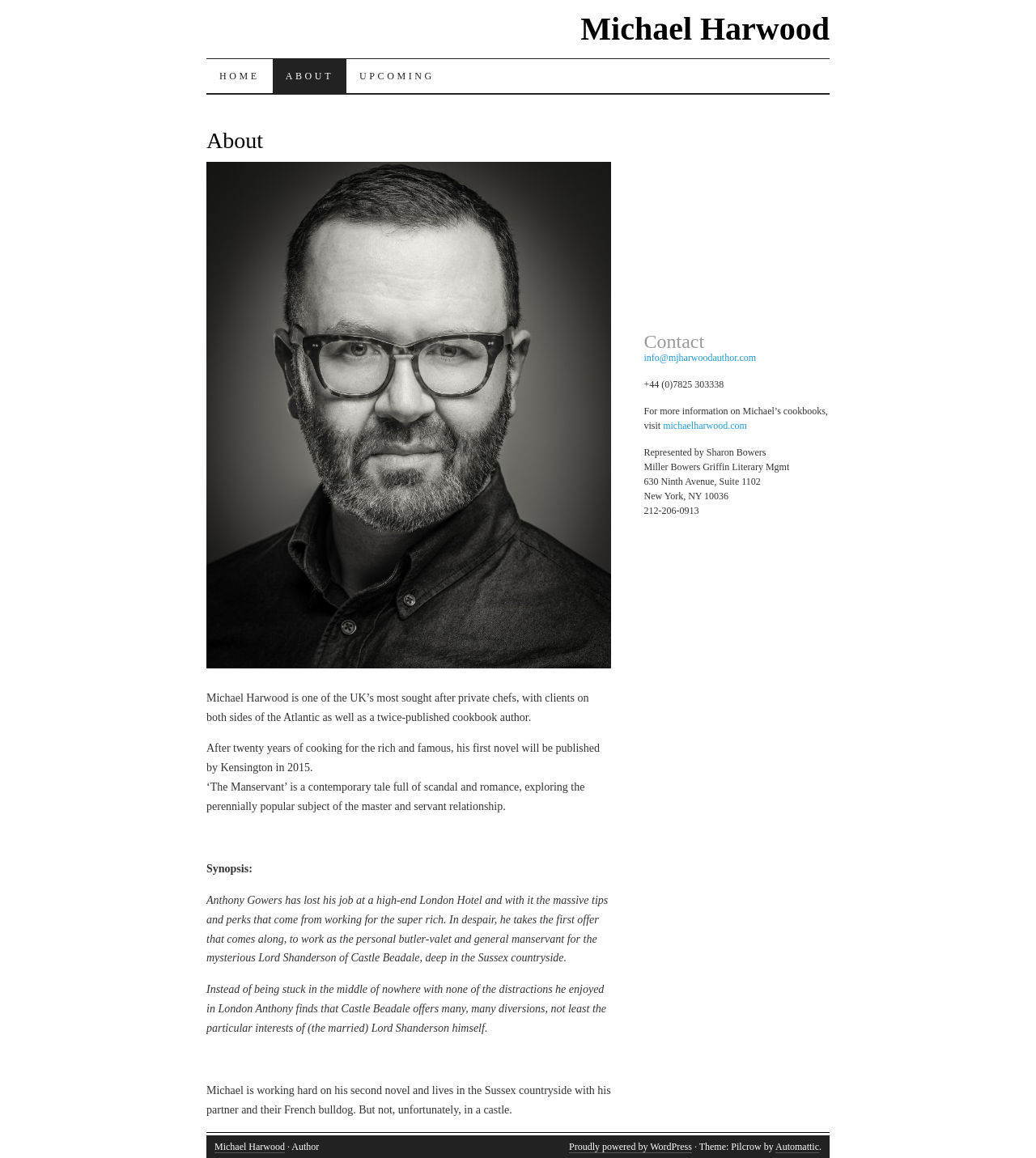Please identify the bounding box coordinates of the element I should click to complete this instruction: 'Click on the 'Contact' link'. The coordinates should be given as four float numbers between 0 and 1, like this: [left, top, right, bottom].

[0.621, 0.288, 0.801, 0.303]